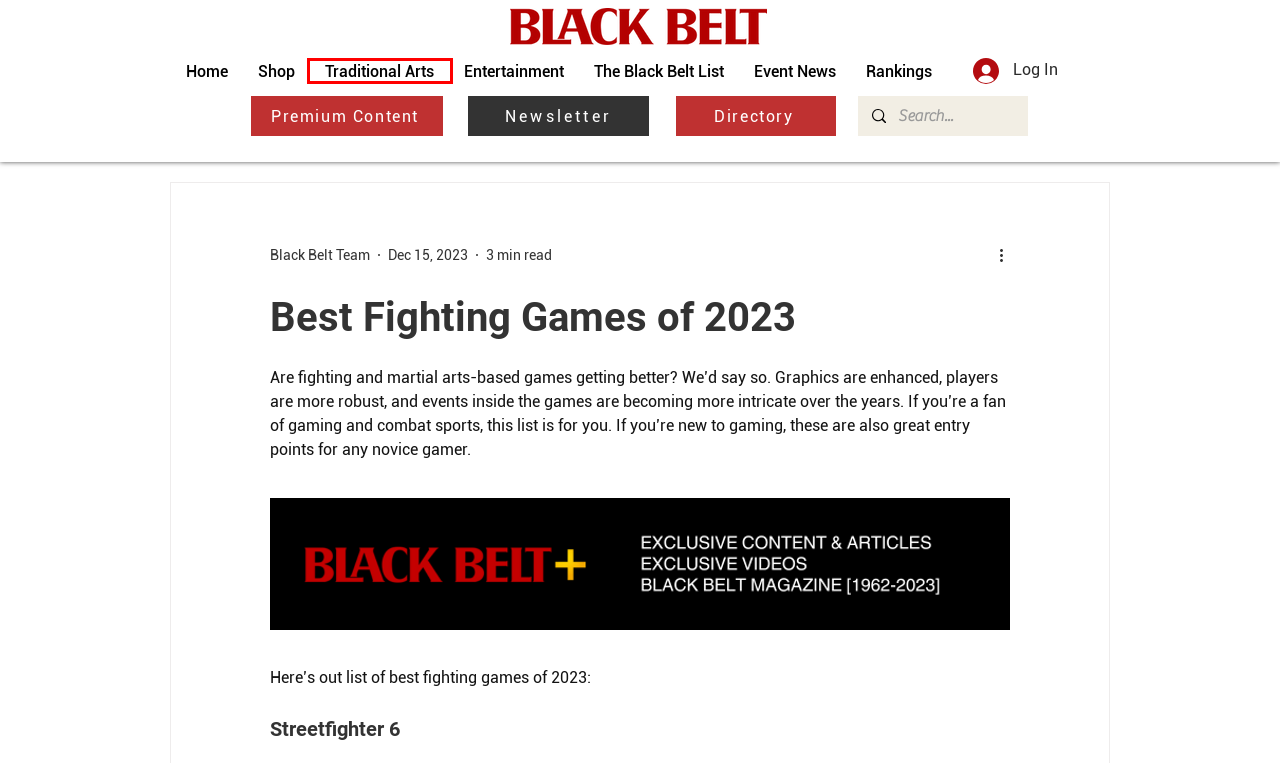With the provided webpage screenshot containing a red bounding box around a UI element, determine which description best matches the new webpage that appears after clicking the selected element. The choices are:
A. The Black Belt List | Black Belt Magazine
B. Rankings
C. Black Belt Magazine | Martial Arts News & Training Tips
D. Black Belt Magazine
E. Event News | Black Belt Magazine
F. newsletter sign-up | Black Belt Magazine
G. Traditional Arts | Black Belt Magazine
H. Entertainment | Black Belt Magazine

G